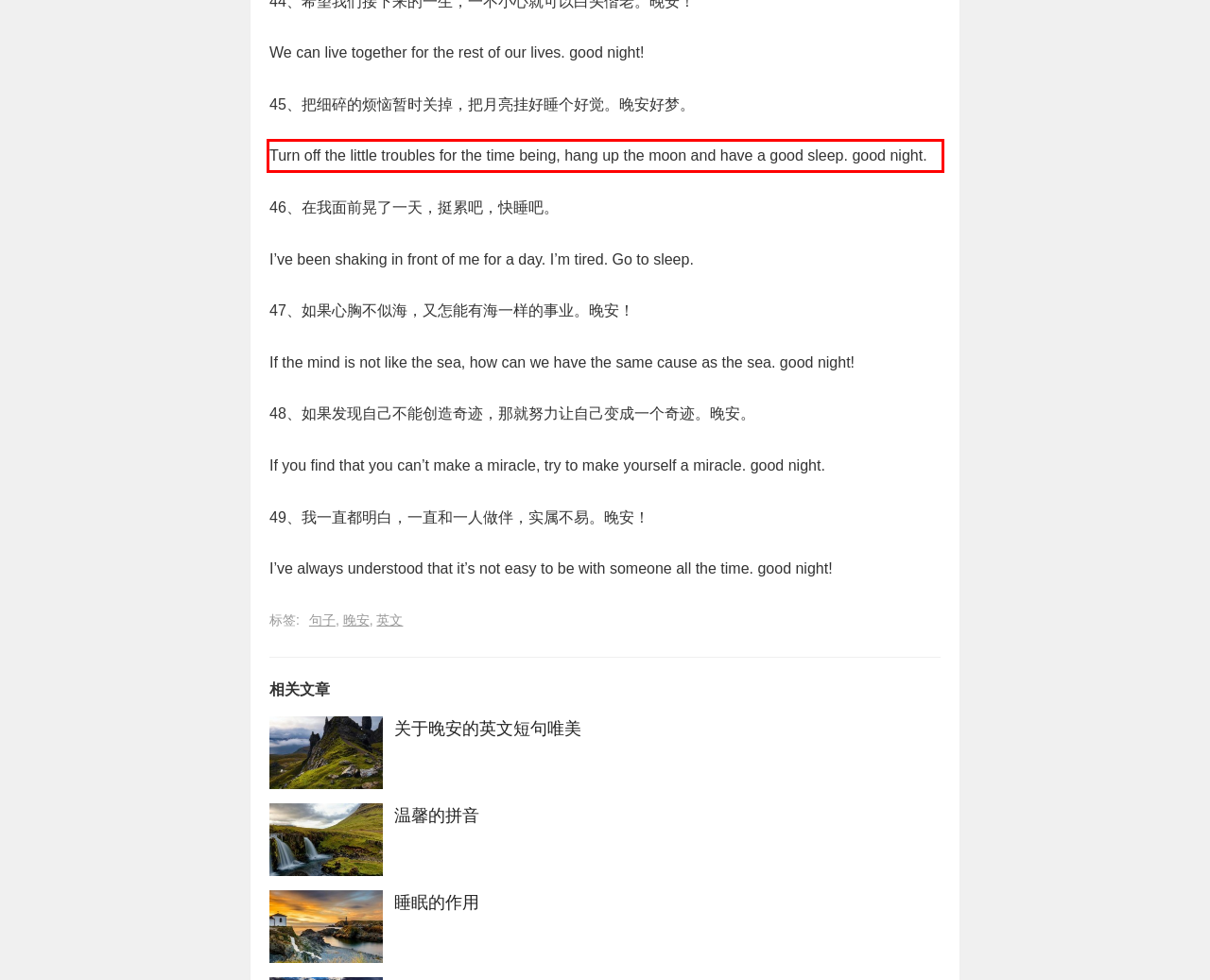You are given a webpage screenshot with a red bounding box around a UI element. Extract and generate the text inside this red bounding box.

Turn off the little troubles for the time being, hang up the moon and have a good sleep. good night.